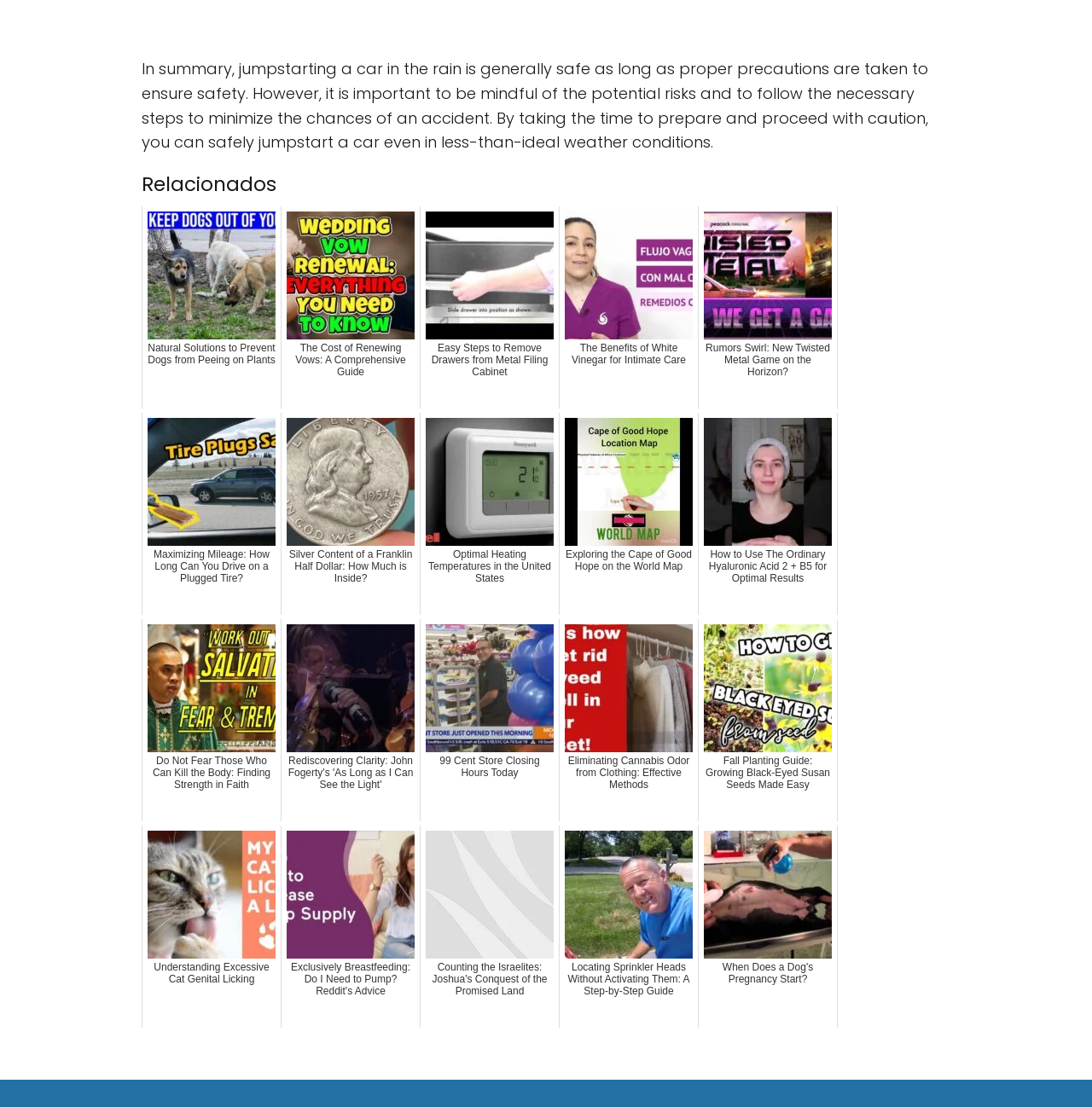Please find the bounding box coordinates of the element that needs to be clicked to perform the following instruction: "Explore the benefits of white vinegar for intimate care". The bounding box coordinates should be four float numbers between 0 and 1, represented as [left, top, right, bottom].

[0.512, 0.186, 0.64, 0.369]